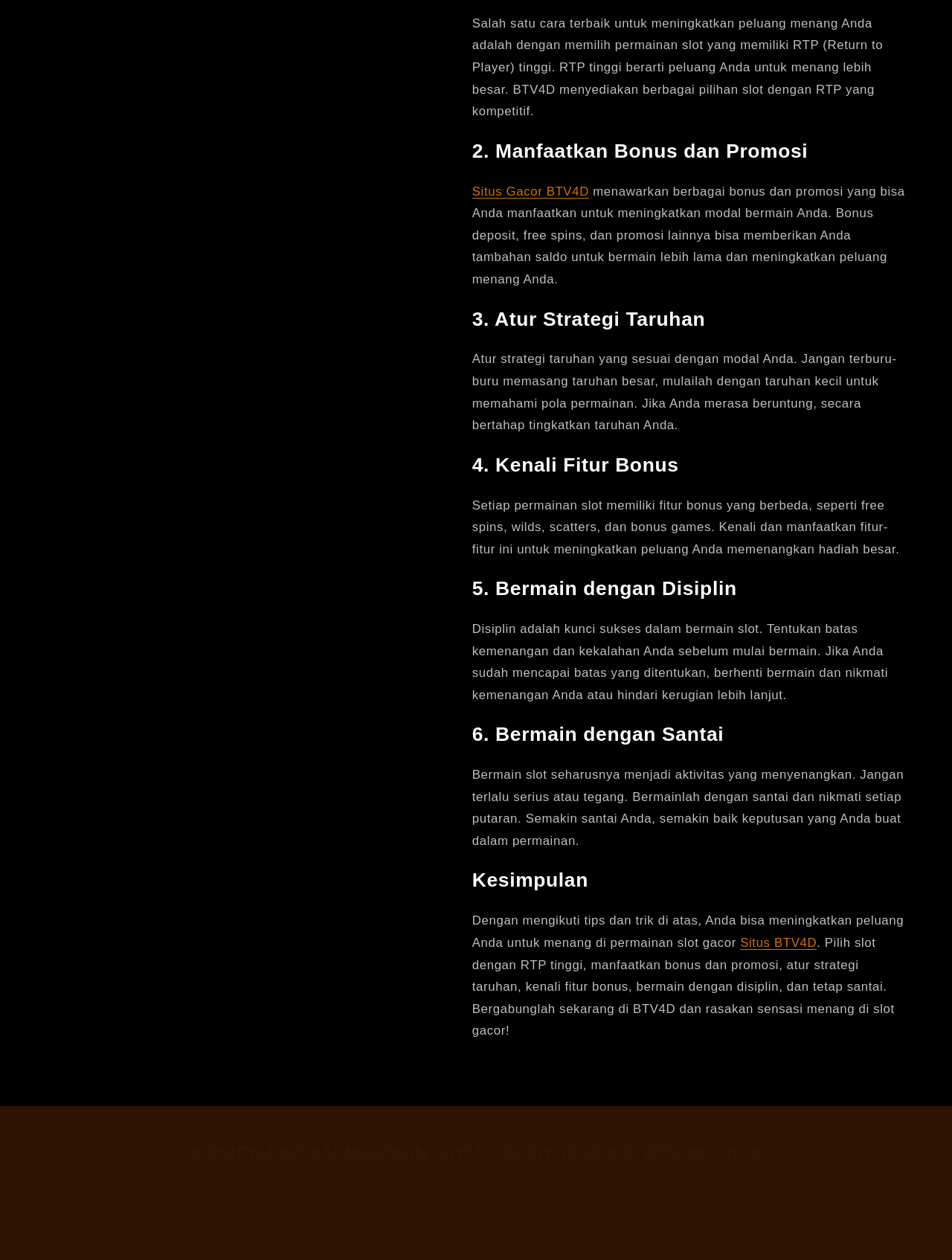Identify the bounding box coordinates of the HTML element based on this description: "Situs BTV4D".

[0.777, 0.743, 0.858, 0.754]